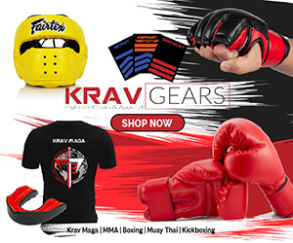What is the purpose of the promotional content?
Examine the screenshot and reply with a single word or phrase.

To invite customers to shop